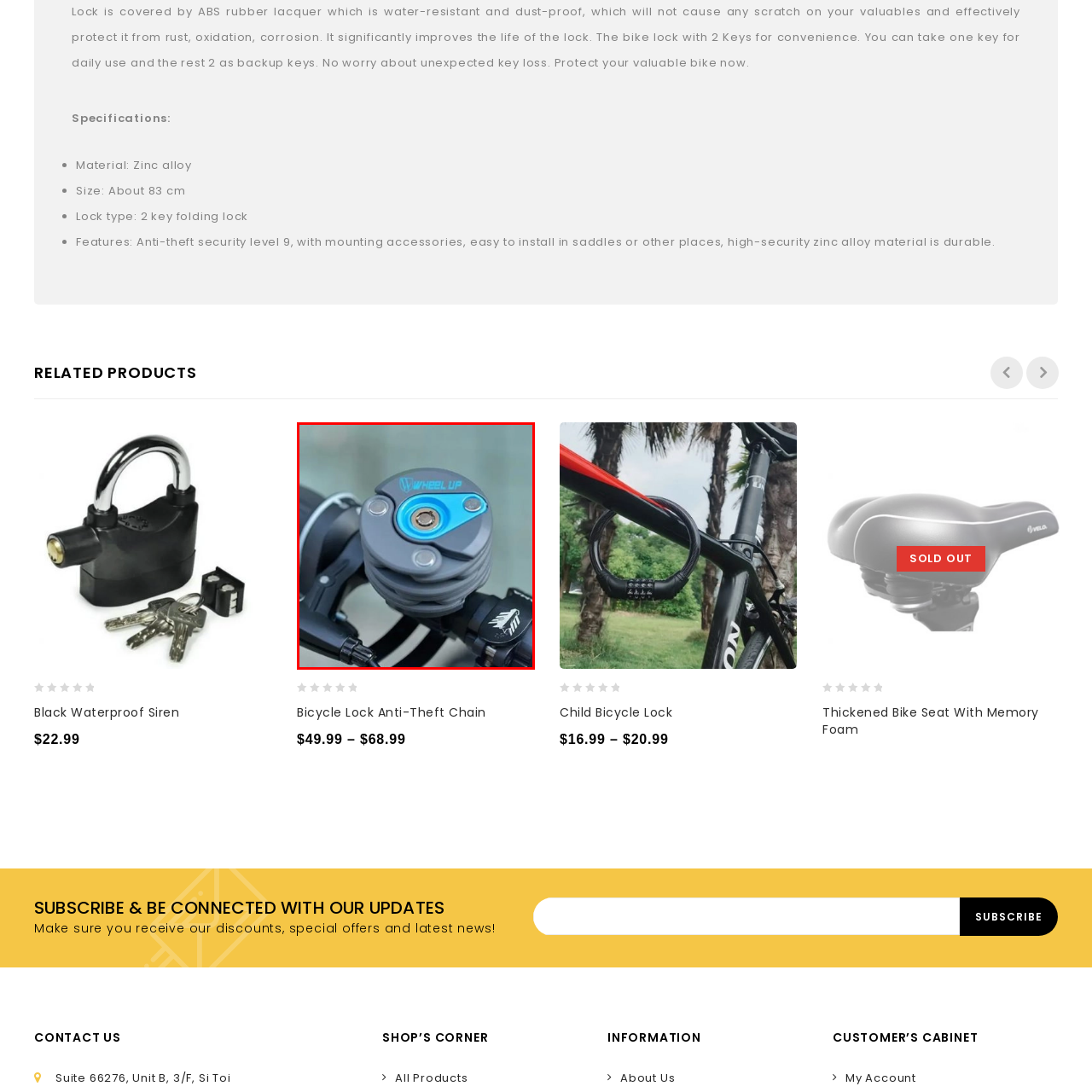What is the purpose of the grooves on the device?
Observe the image within the red bounding box and give a detailed and thorough answer to the question.

The series of grooves on the device are designed to enhance grip and usability, making it easier to handle and operate the lock mechanism, especially when attaching it to the handlebar of a bicycle.